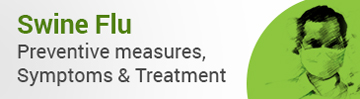Utilize the information from the image to answer the question in detail:
What does the masked individual in the image represent?

The visual element of a masked individual in the image signifies the protective actions recommended to combat the spread of swine flu, emphasizing the importance of taking preventive measures to stay safe.